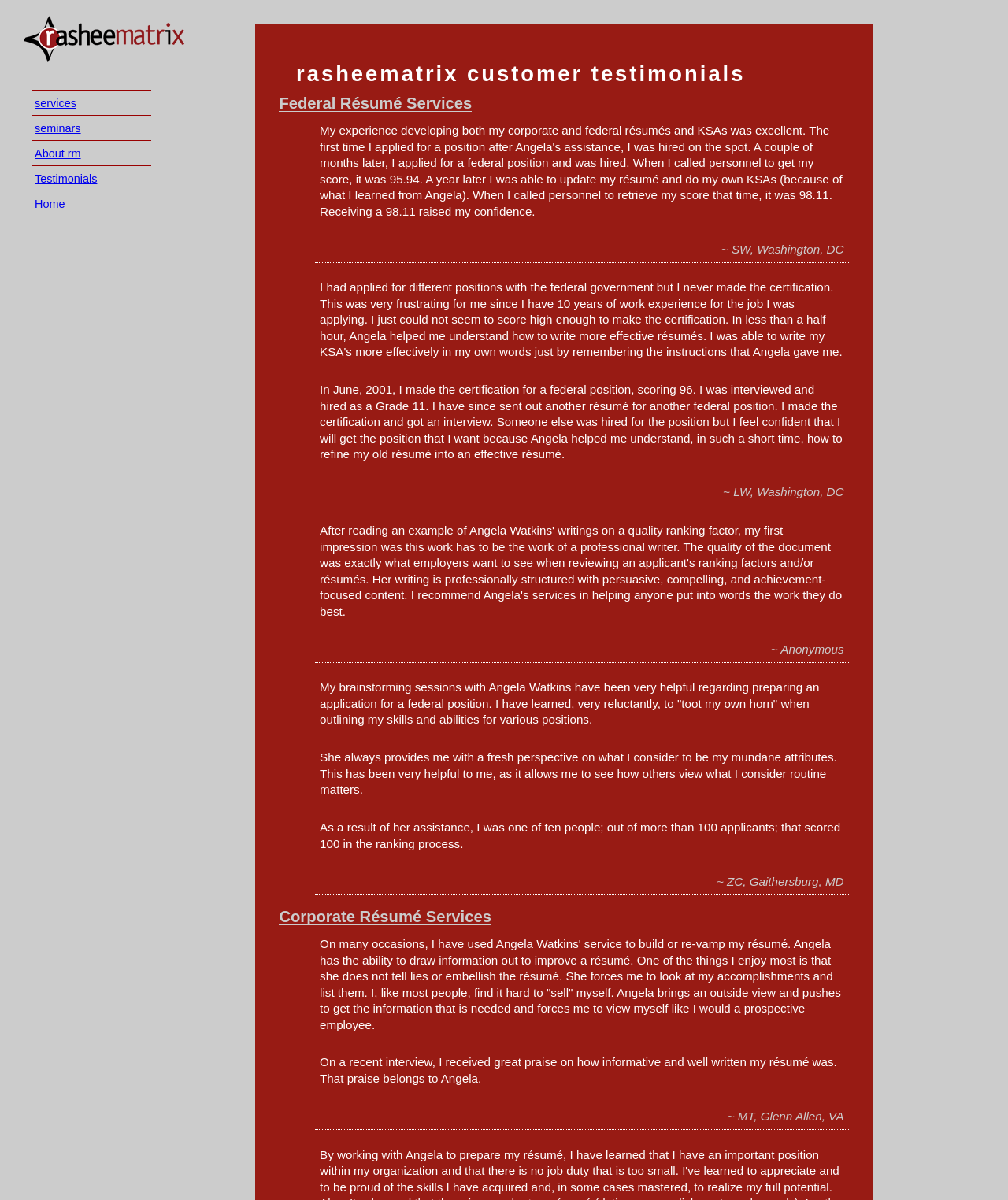Provide the bounding box coordinates of the HTML element described by the text: "services".

[0.031, 0.075, 0.15, 0.096]